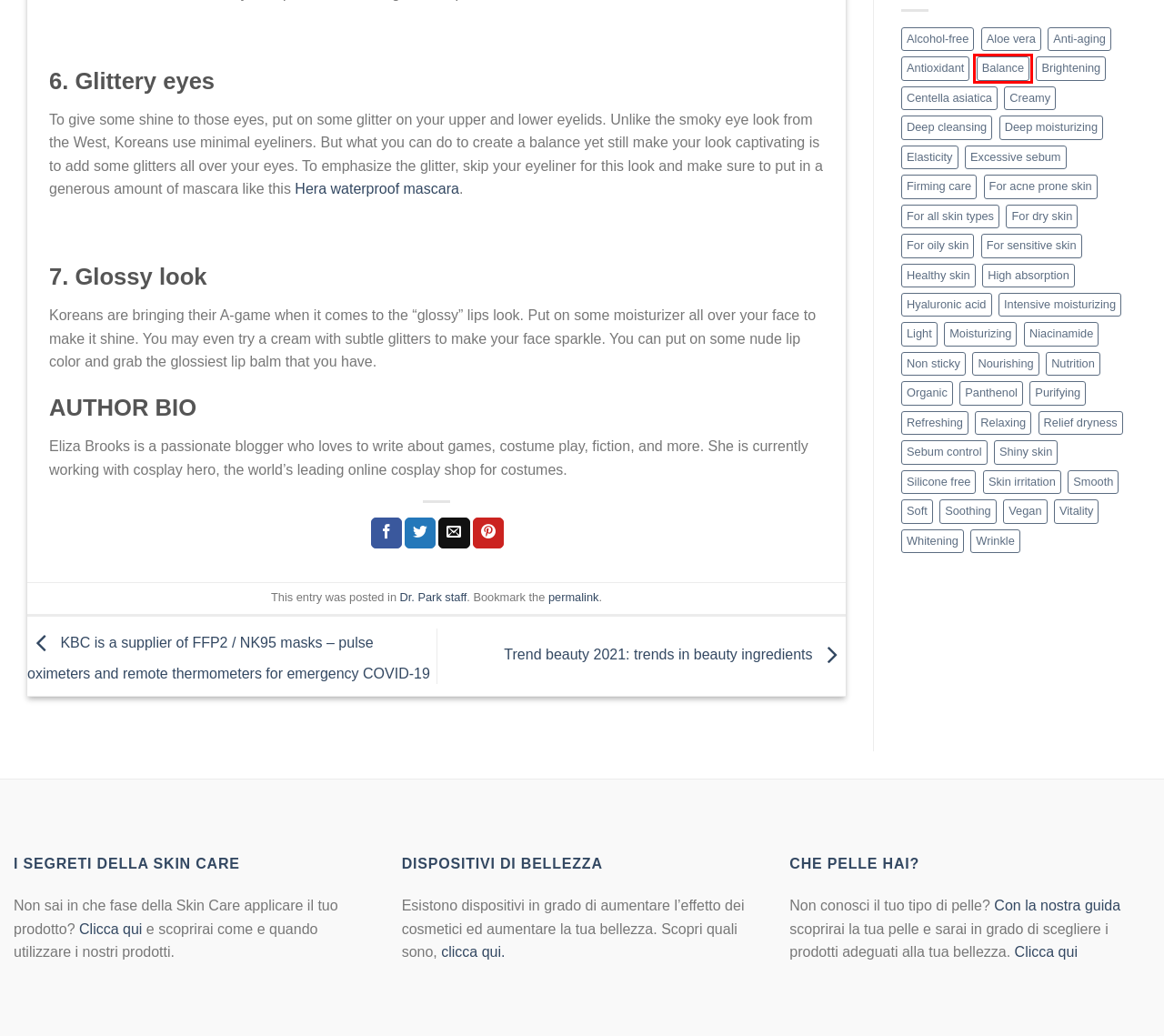You have a screenshot of a webpage with a red bounding box around a UI element. Determine which webpage description best matches the new webpage that results from clicking the element in the bounding box. Here are the candidates:
A. Healthy skin Archives • Korea Beauty Cosmetics
B. Excessive sebum Archives • Korea Beauty Cosmetics
C. Relaxing Archives • Korea Beauty Cosmetics
D. Panthenol Archives • Korea Beauty Cosmetics
E. High absorption Archives • Korea Beauty Cosmetics
F. Anti-aging Archives • Korea Beauty Cosmetics
G. Balance Archives • Korea Beauty Cosmetics
H. Deep moisturizing Archives • Korea Beauty Cosmetics

G